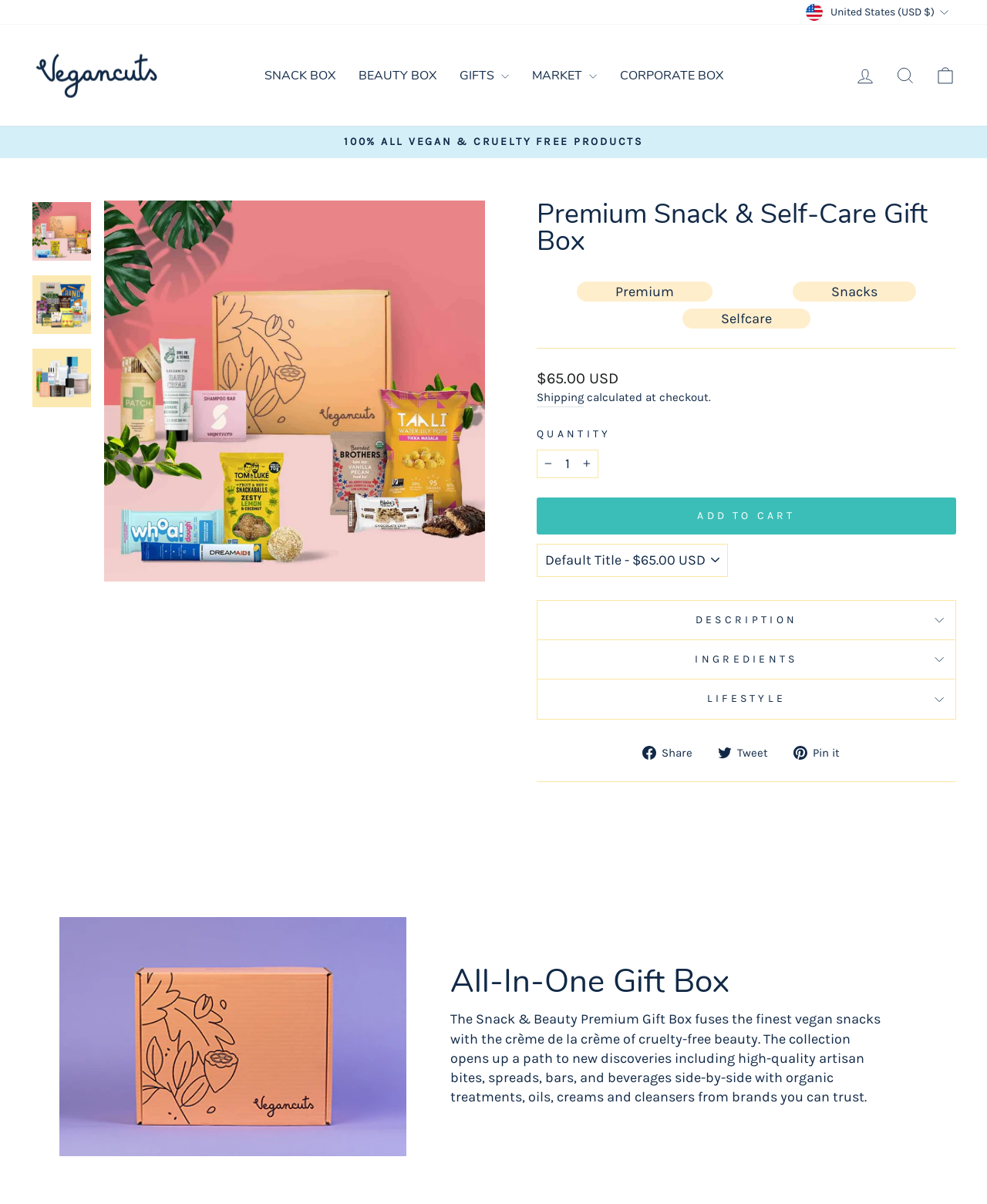Specify the bounding box coordinates of the area to click in order to execute this command: 'Log in to the account'. The coordinates should consist of four float numbers ranging from 0 to 1, and should be formatted as [left, top, right, bottom].

[0.856, 0.049, 0.897, 0.076]